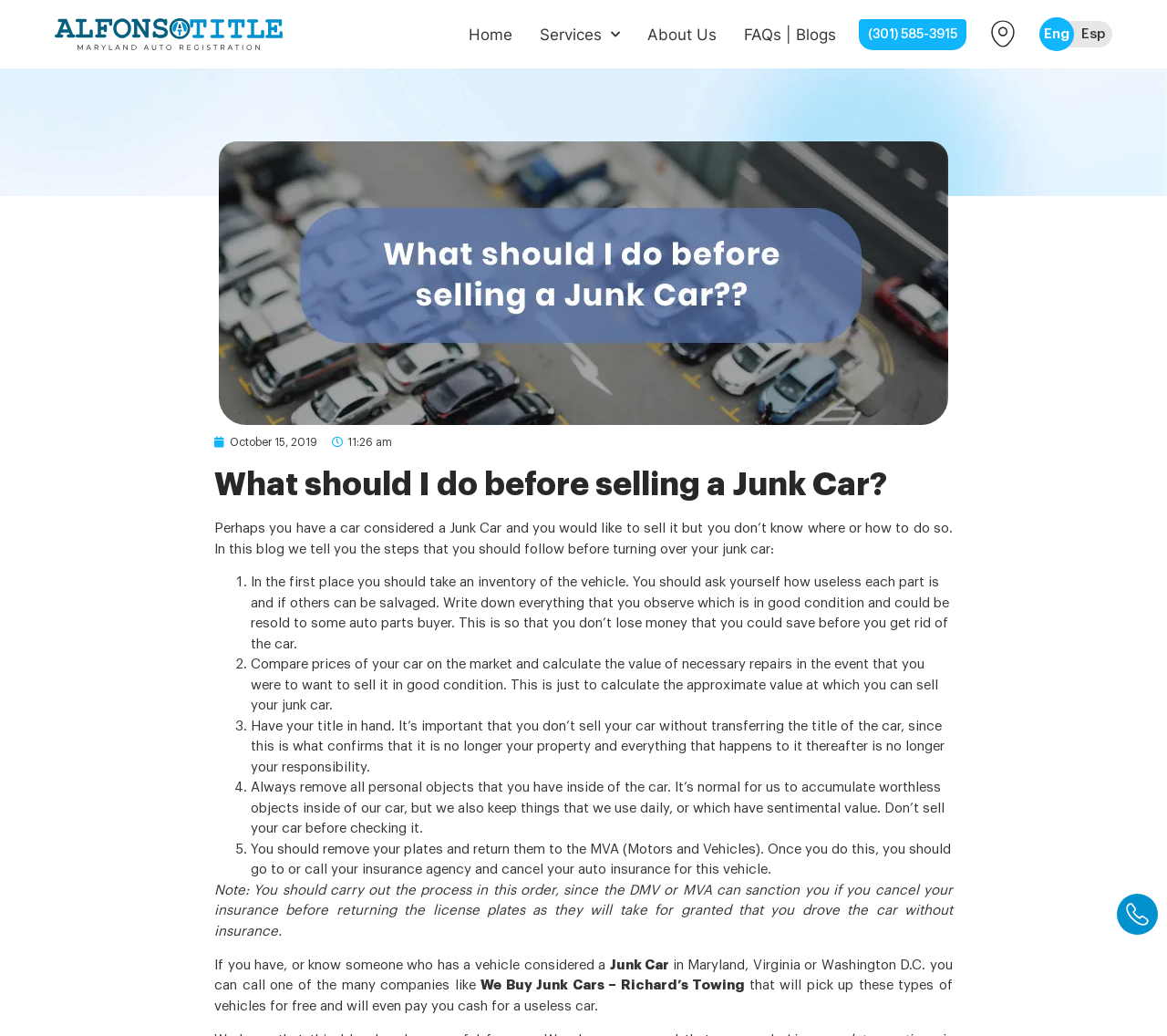Pinpoint the bounding box coordinates of the clickable area necessary to execute the following instruction: "Switch to English language". The coordinates should be given as four float numbers between 0 and 1, namely [left, top, right, bottom].

[0.891, 0.016, 0.92, 0.05]